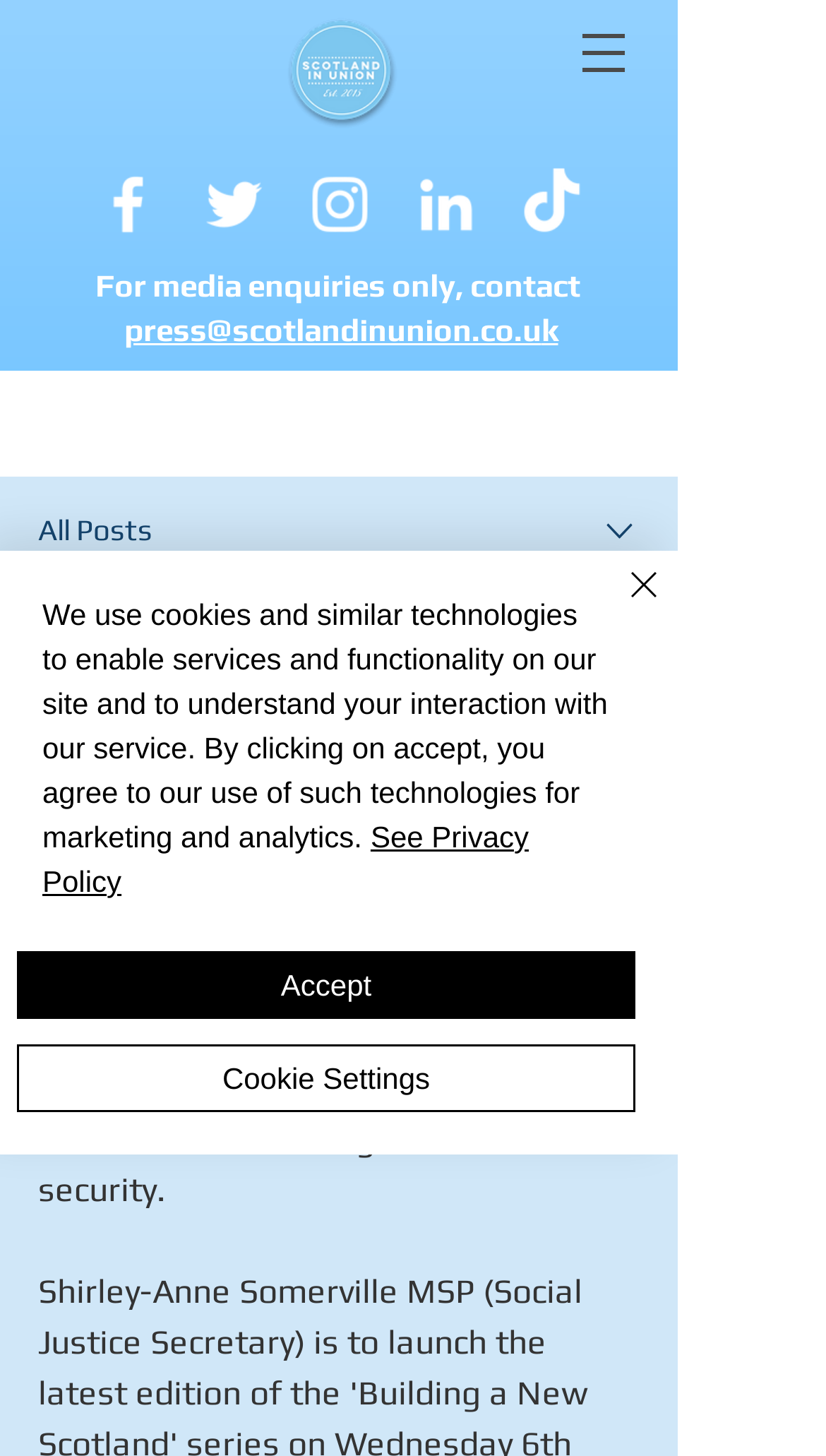Pinpoint the bounding box coordinates of the clickable area needed to execute the instruction: "Click the Instagram icon". The coordinates should be specified as four float numbers between 0 and 1, i.e., [left, top, right, bottom].

[0.367, 0.115, 0.456, 0.166]